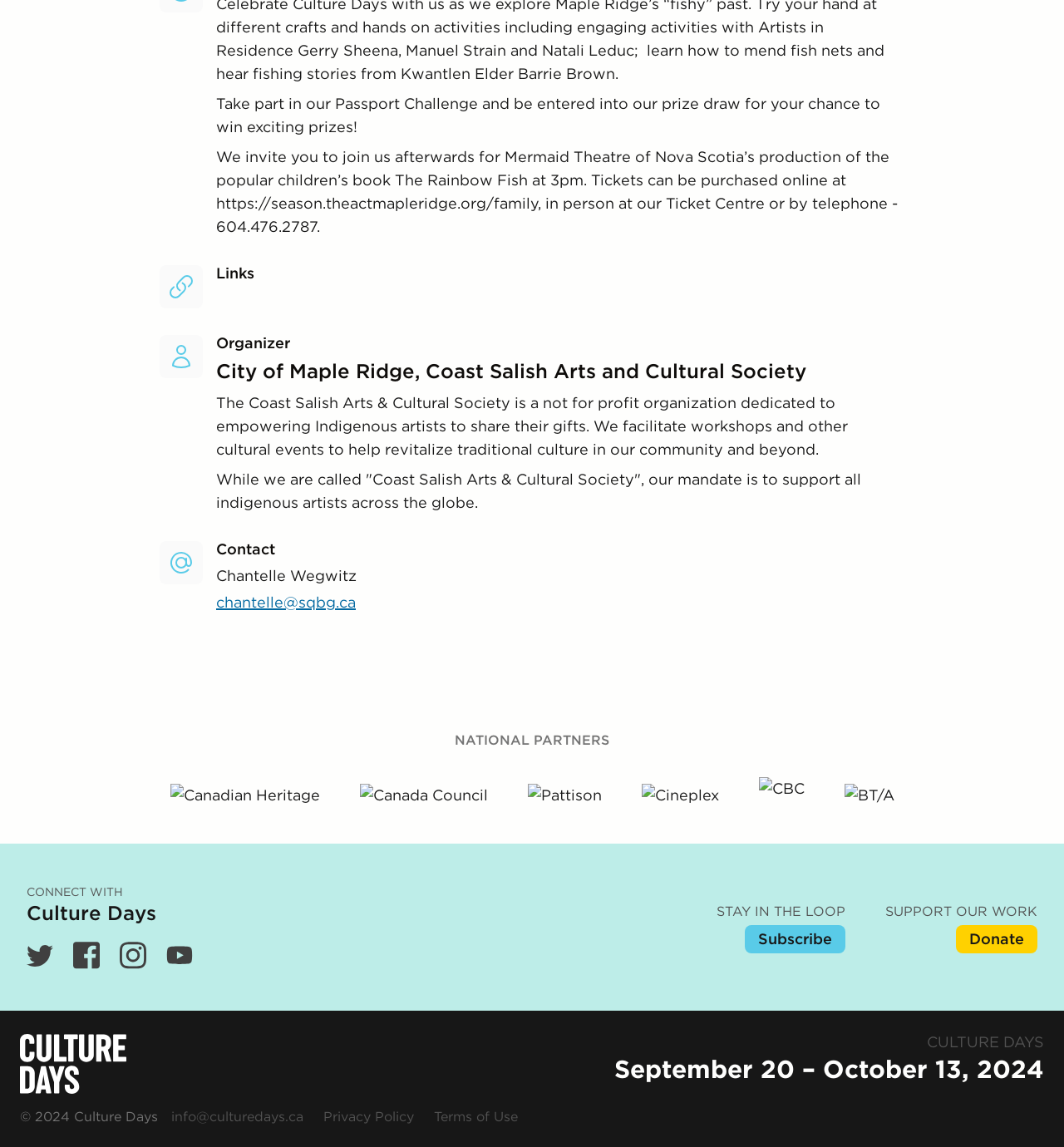For the given element description Donate, determine the bounding box coordinates of the UI element. The coordinates should follow the format (top-left x, top-left y, bottom-right x, bottom-right y) and be within the range of 0 to 1.

[0.898, 0.806, 0.975, 0.831]